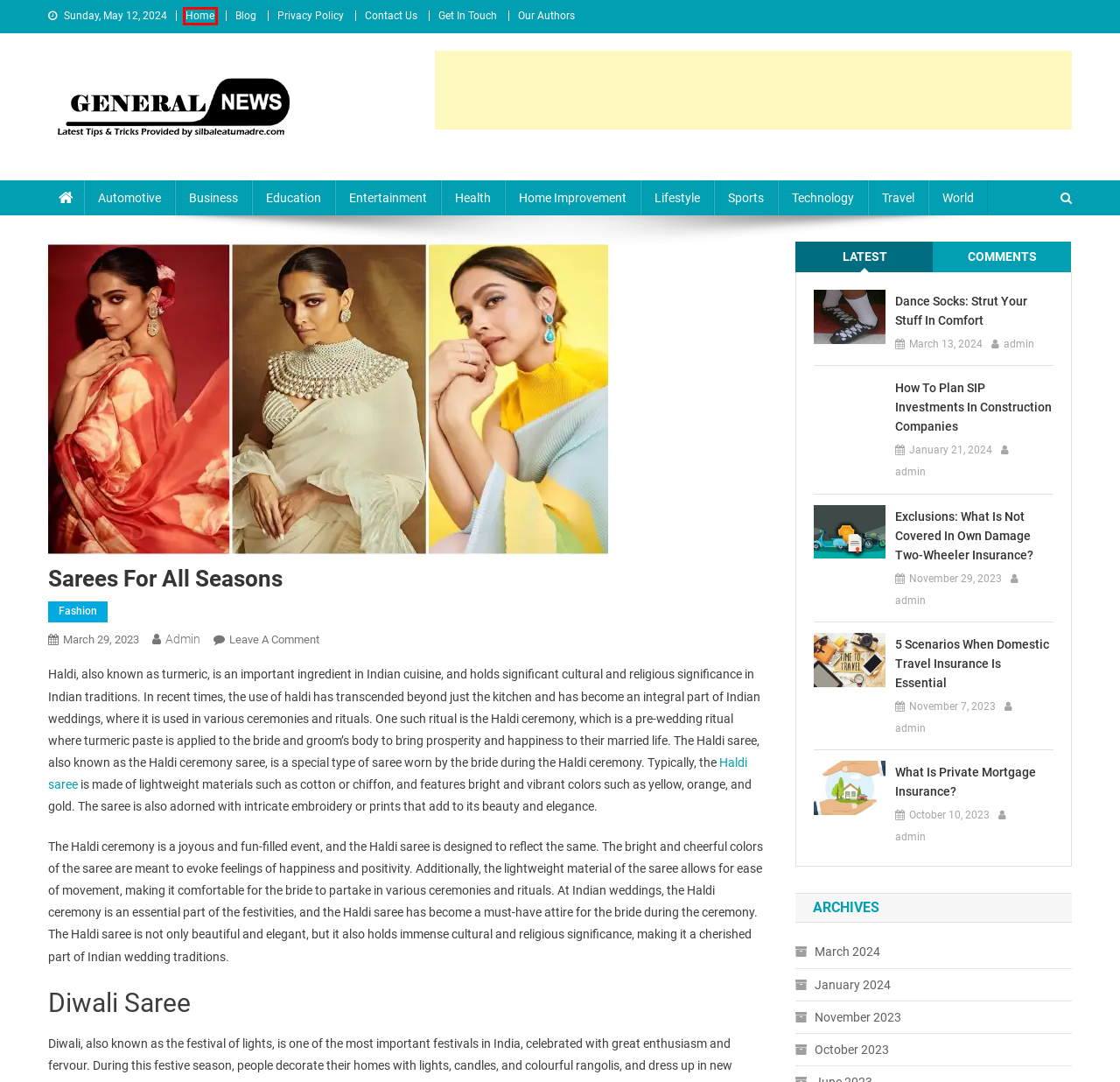Look at the screenshot of a webpage, where a red bounding box highlights an element. Select the best description that matches the new webpage after clicking the highlighted element. Here are the candidates:
A. Health Archives -
B. October 2023 -
C. How to plan SIP investments in construction companies -
D. Contact Us -
E. Privacy Policy -
F. Home Improvement Archives -
G. General New provided by silbaleatumadre.com
H. November 2023 -

G